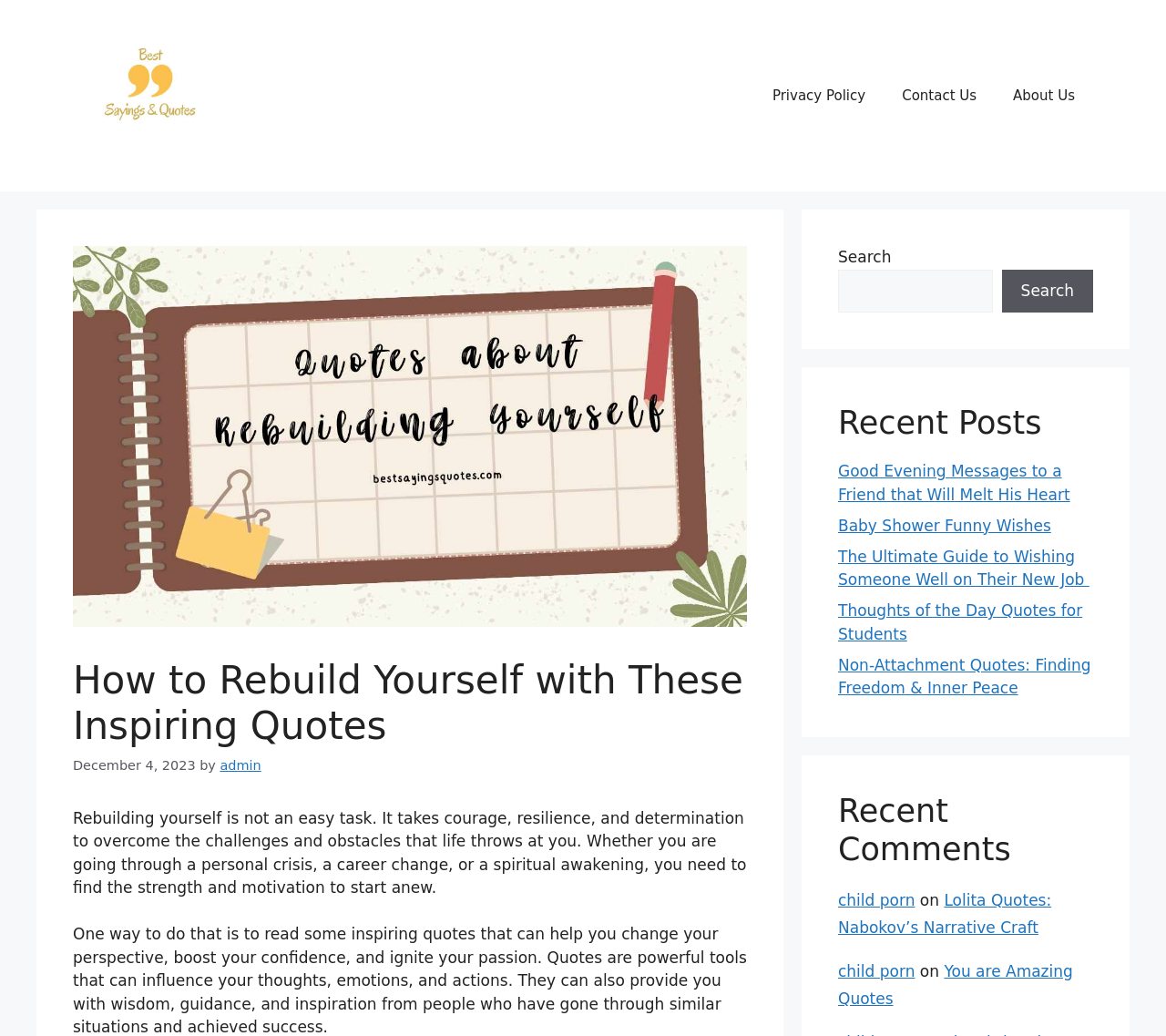What is the author of the current article?
Look at the image and respond with a one-word or short-phrase answer.

admin